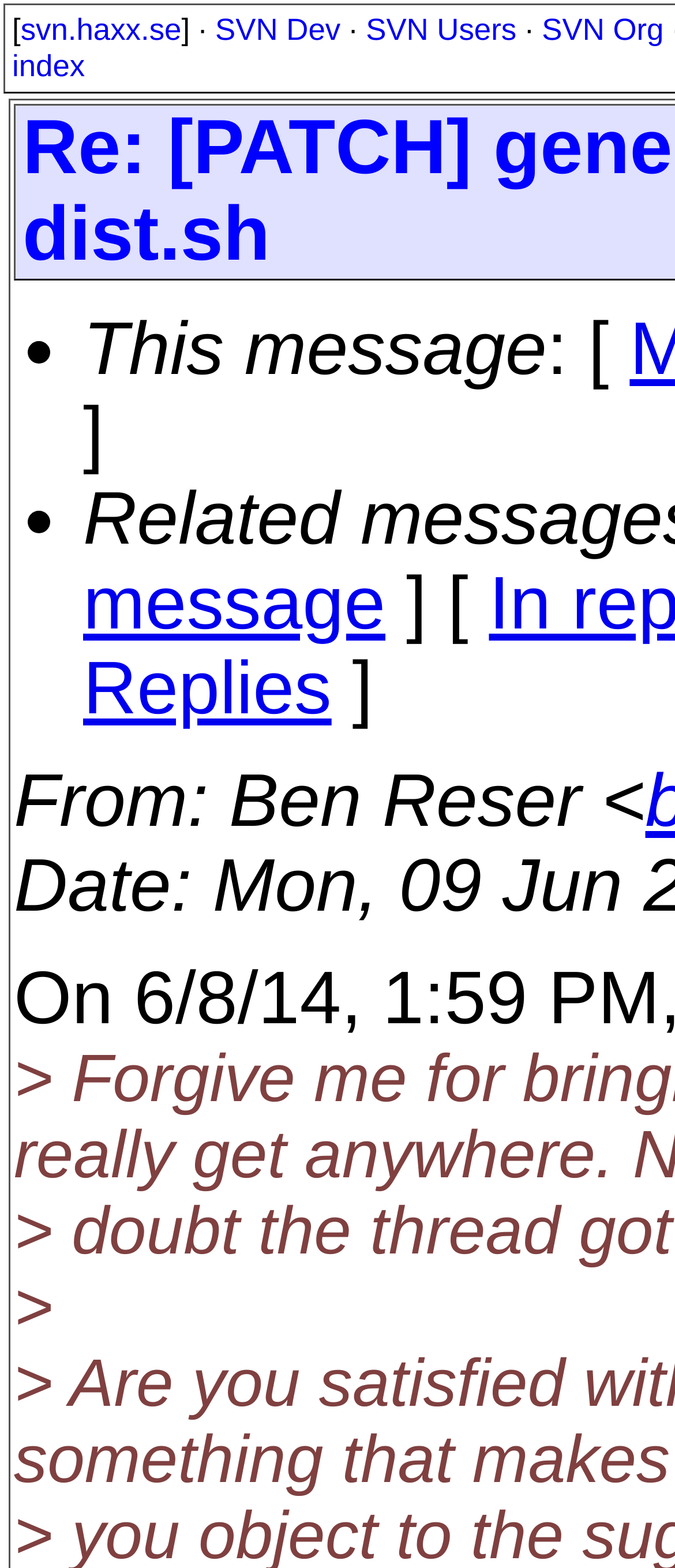Give a complete and precise description of the webpage's appearance.

The webpage appears to be a discussion forum or mailing list archive, specifically focused on Subversion development. At the top, there are four links: "svn.haxx.se", "SVN Dev", "SVN Users", and "SVN Org", which are likely navigation links to related resources or sections.

Below these links, there is a section with two columns of information. The left column contains two terms, "From" and "Date", which are likely labels for the corresponding information in the right column. The right column contains the actual information, including the name "Ben Reser" and a date, although the exact date is not specified.